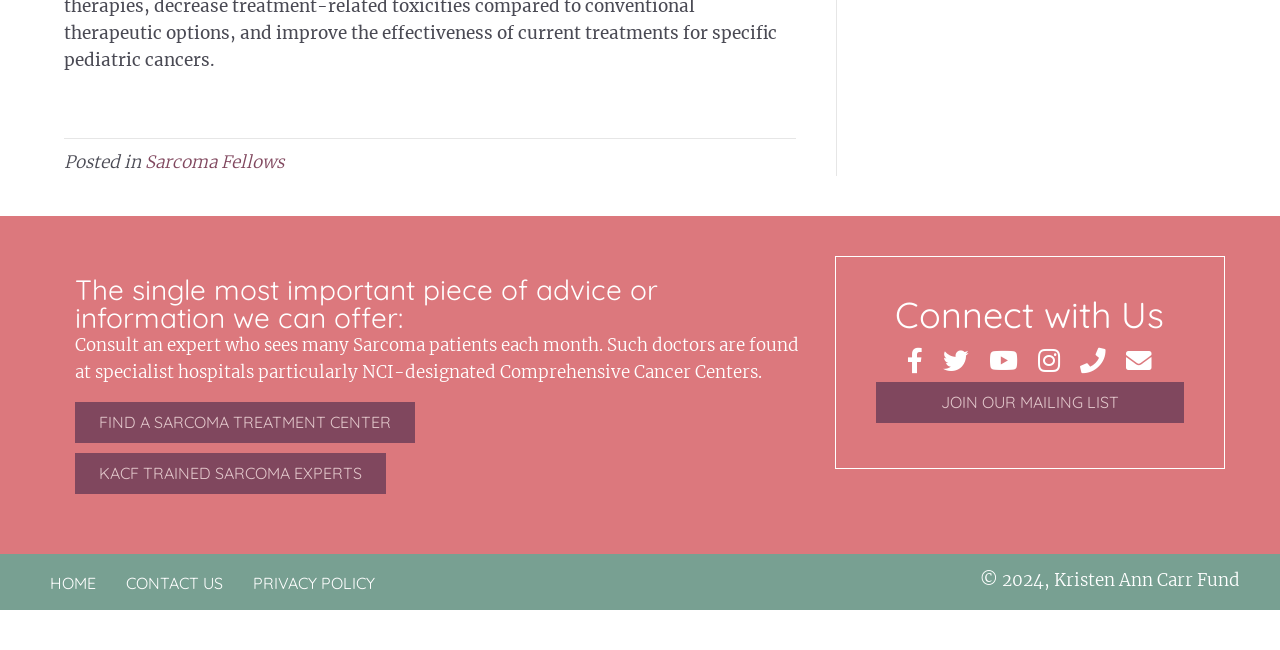Locate the bounding box of the UI element with the following description: "Sarcoma Fellows".

[0.113, 0.294, 0.222, 0.327]